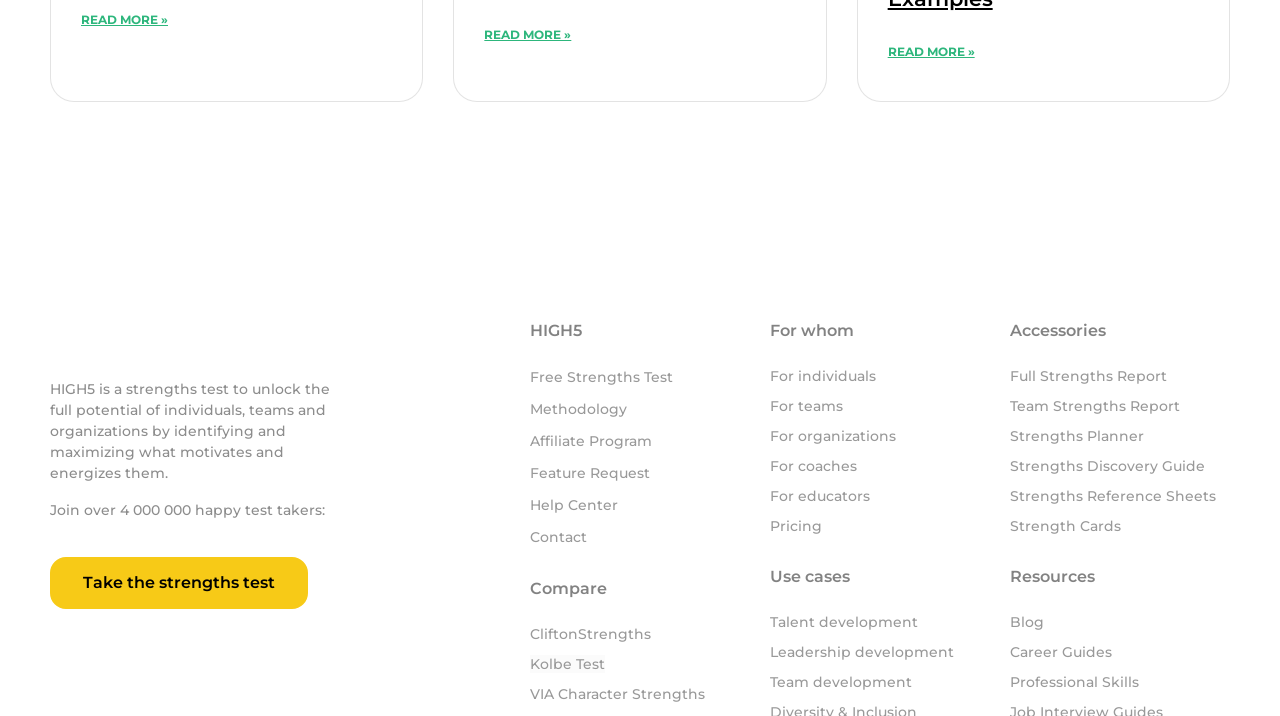What is the last link in the 'Use cases' section?
Give a detailed response to the question by analyzing the screenshot.

The 'Use cases' section, located at coordinates [0.602, 0.792, 0.664, 0.818], lists several links, with the last one being 'Team development', which can be found at coordinates [0.602, 0.94, 0.713, 0.965].